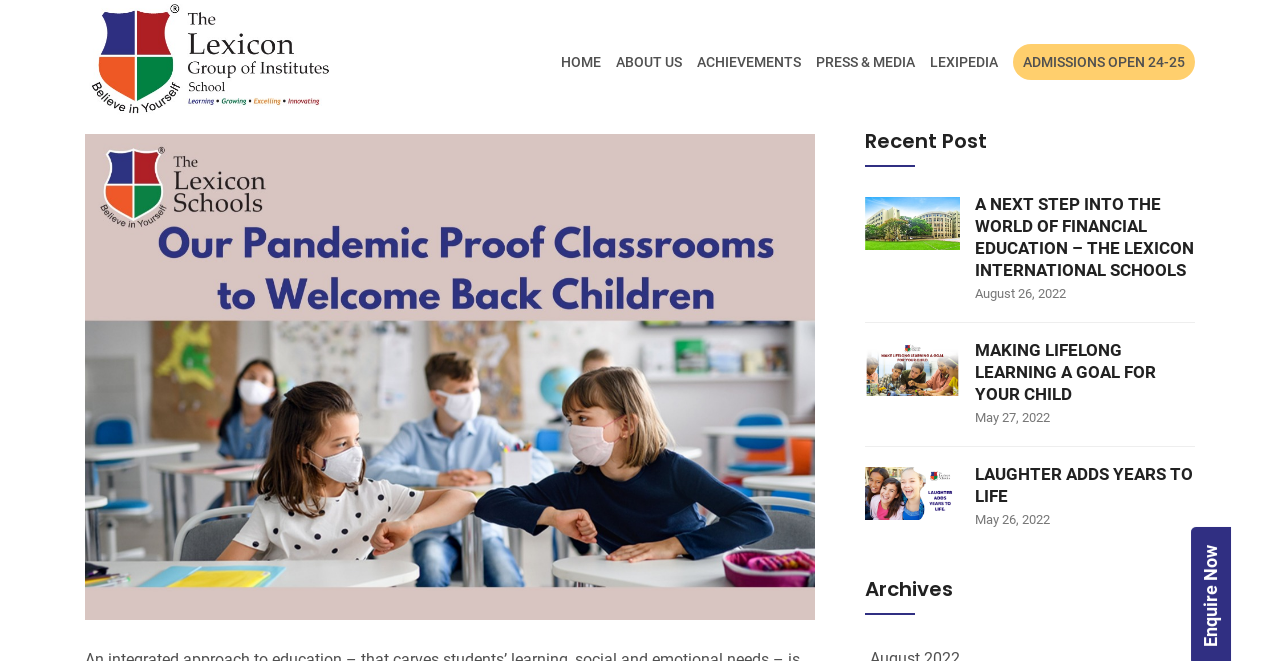Identify the bounding box for the given UI element using the description provided. Coordinates should be in the format (top-left x, top-left y, bottom-right x, bottom-right y) and must be between 0 and 1. Here is the description: LAUGHTER ADDS YEARS TO LIFE

[0.762, 0.7, 0.934, 0.767]